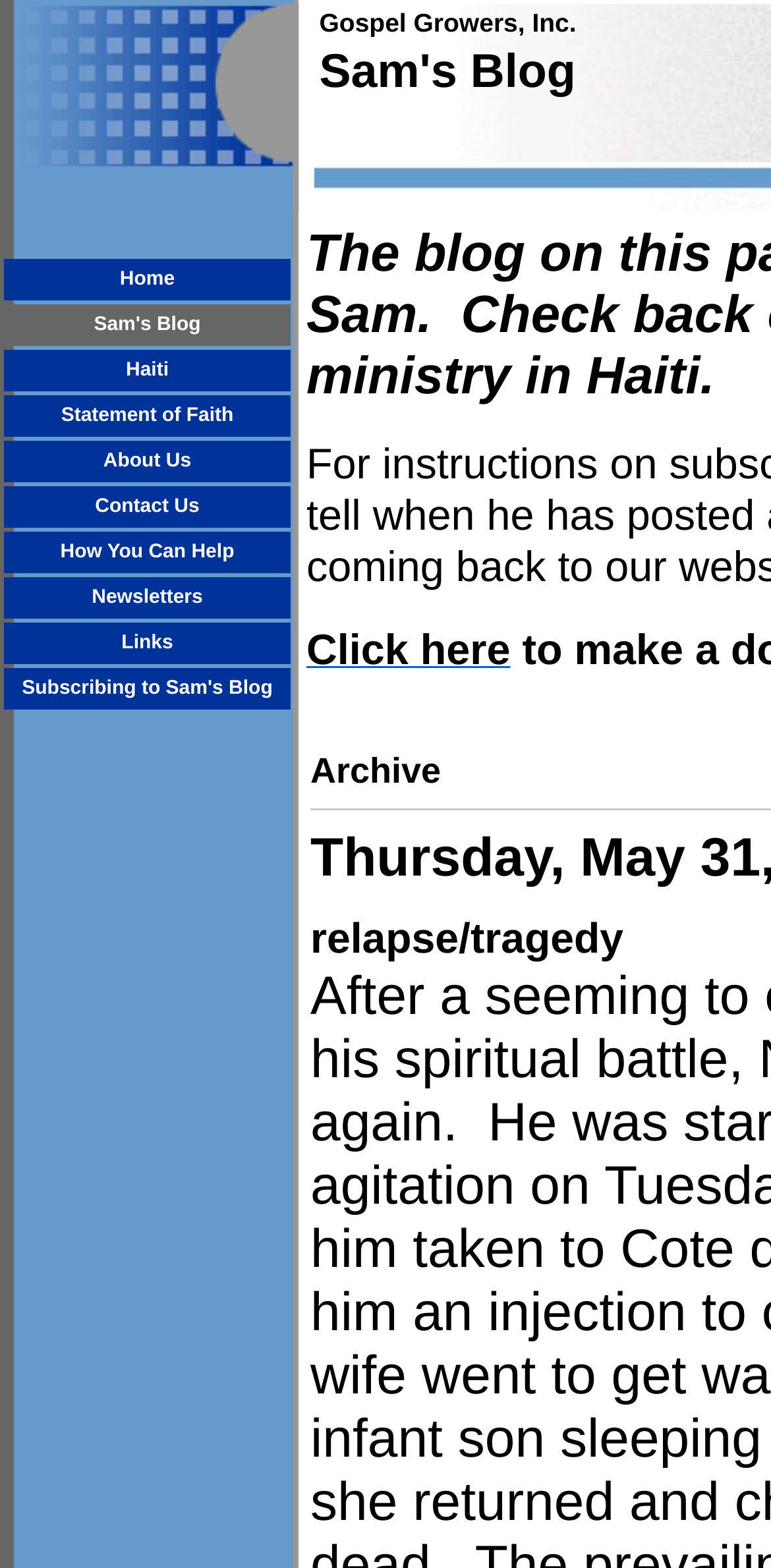What is the first link in the table?
Using the image provided, answer with just one word or phrase.

Home